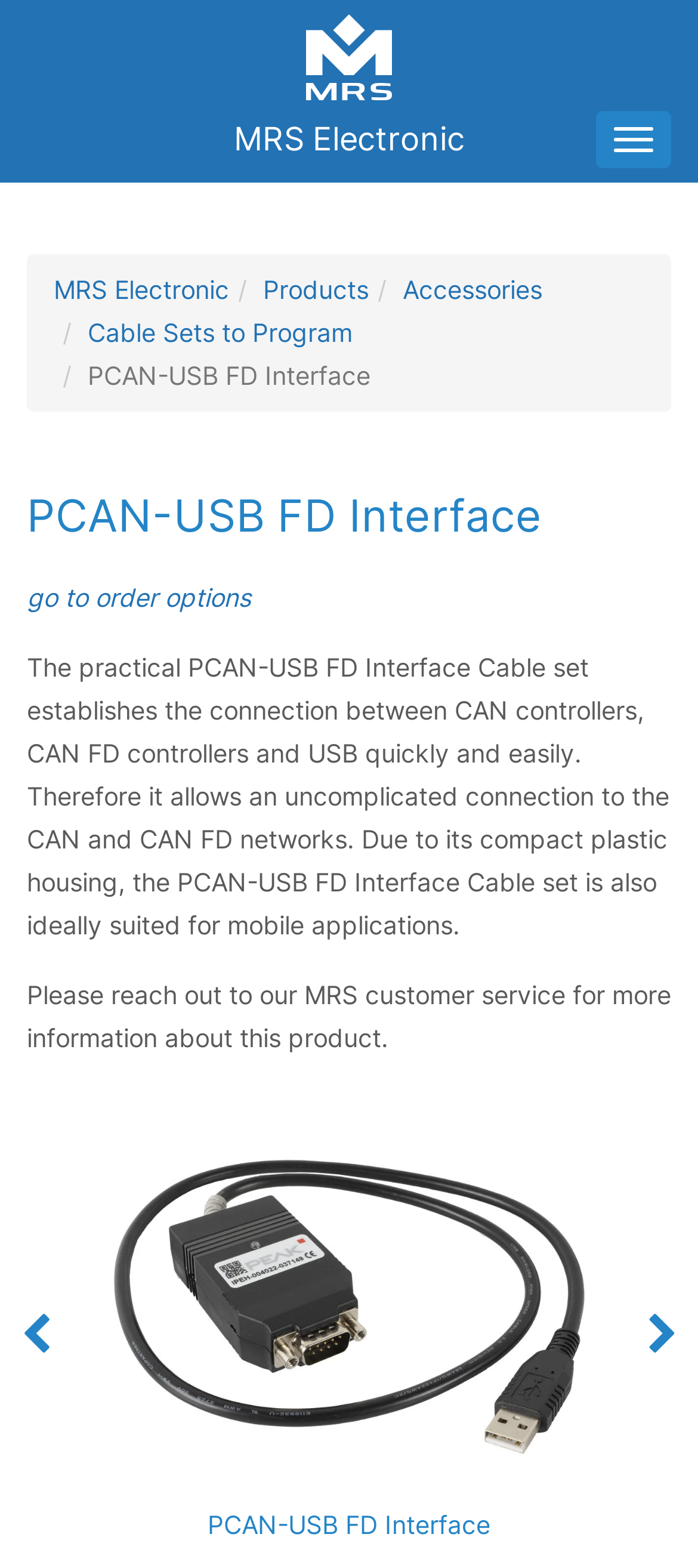Could you indicate the bounding box coordinates of the region to click in order to complete this instruction: "go to products page".

[0.377, 0.175, 0.528, 0.194]